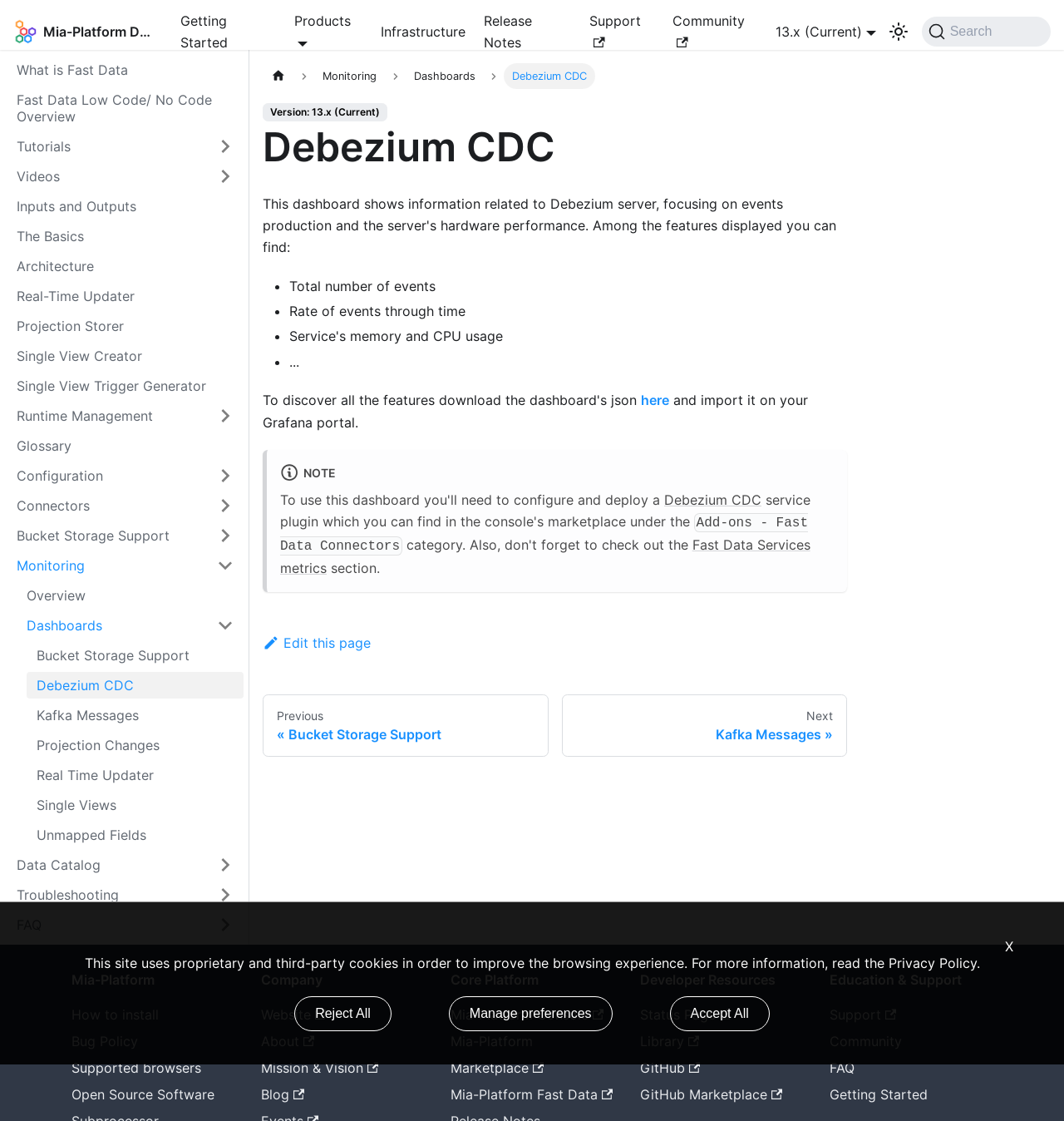Pinpoint the bounding box coordinates of the clickable area needed to execute the instruction: "Click on 'Building a Strong Social Media Presence'". The coordinates should be specified as four float numbers between 0 and 1, i.e., [left, top, right, bottom].

None